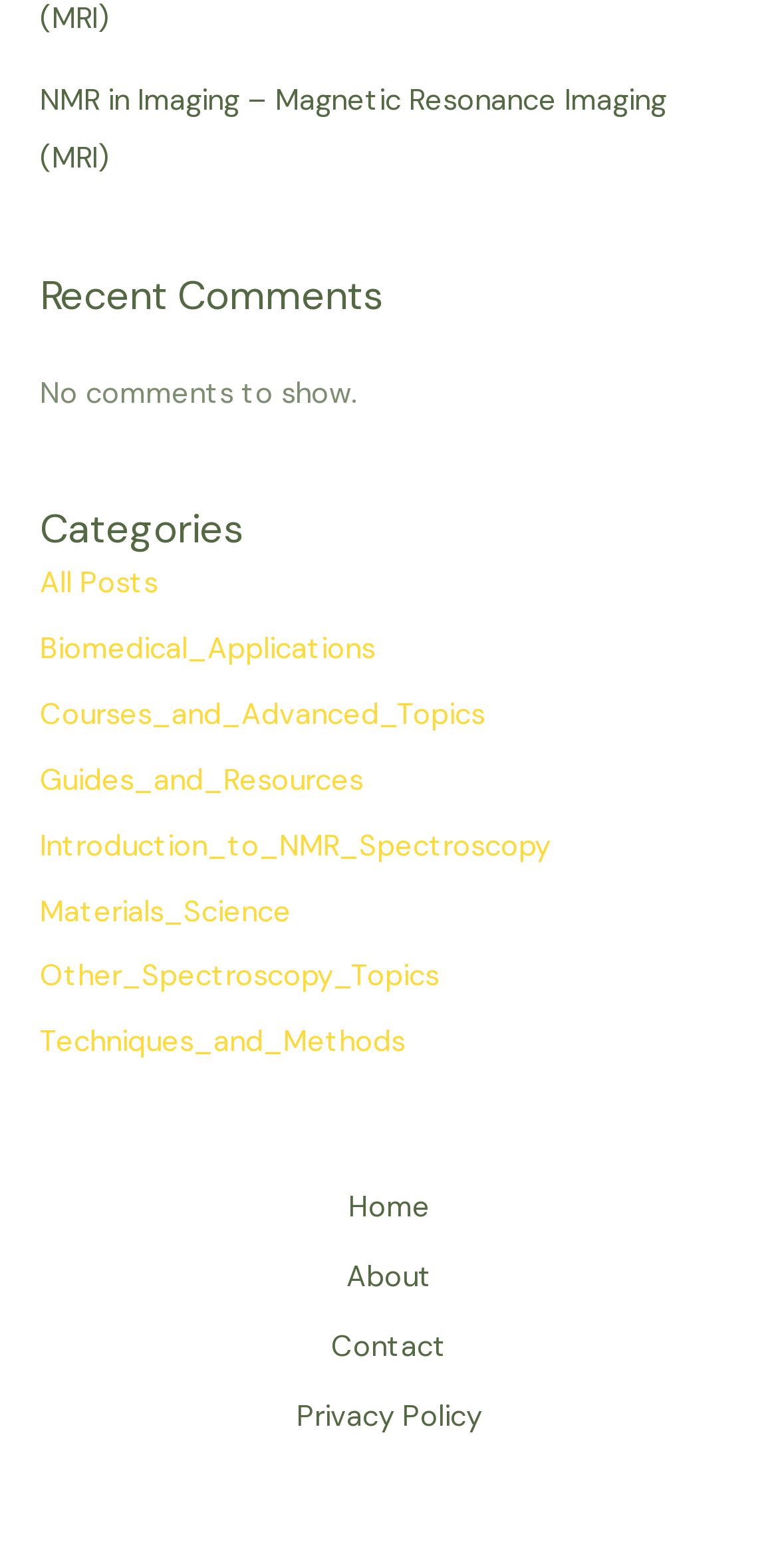Identify the bounding box coordinates of the section to be clicked to complete the task described by the following instruction: "Contact the site administrator". The coordinates should be four float numbers between 0 and 1, formatted as [left, top, right, bottom].

[0.426, 0.844, 0.574, 0.889]